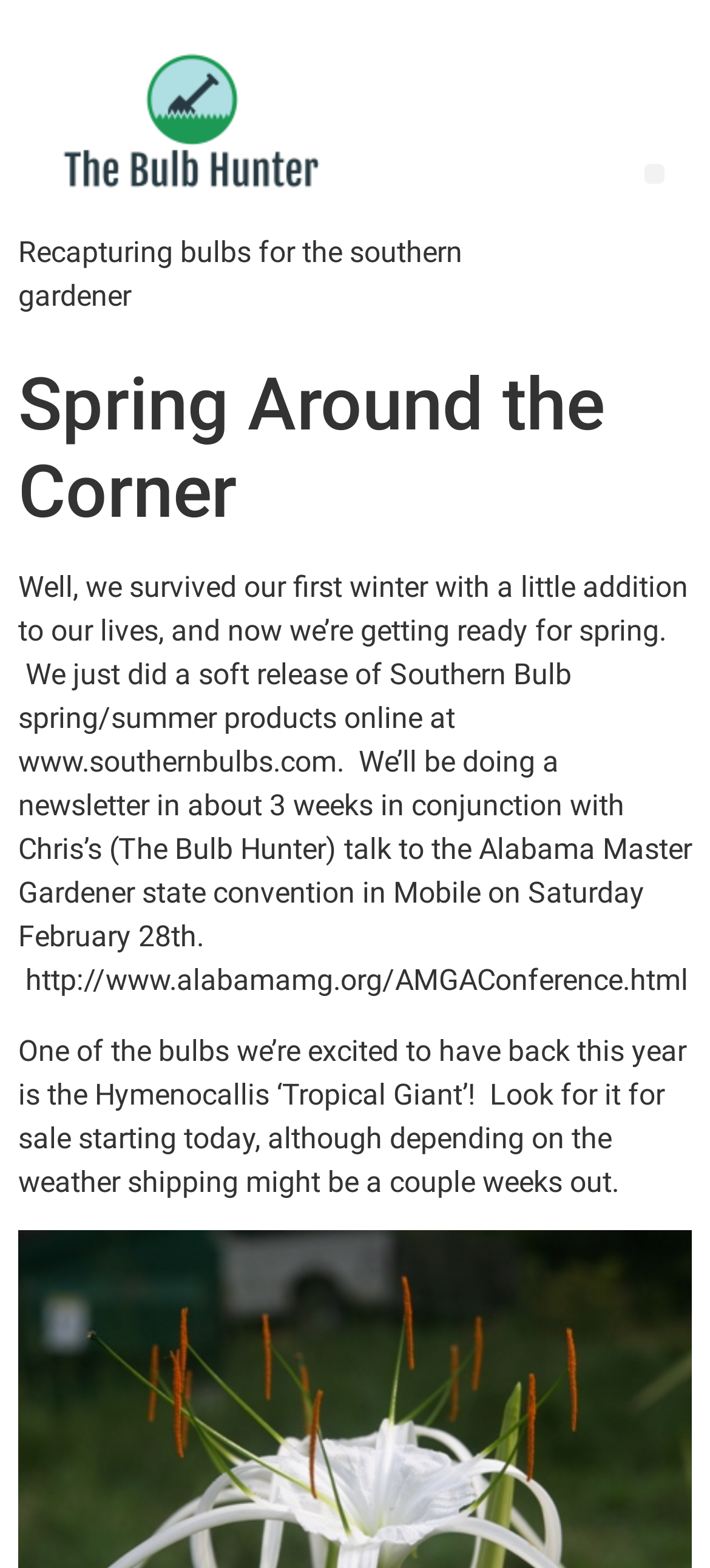What is the URL mentioned in the text? Observe the screenshot and provide a one-word or short phrase answer.

www.southernbulbs.com